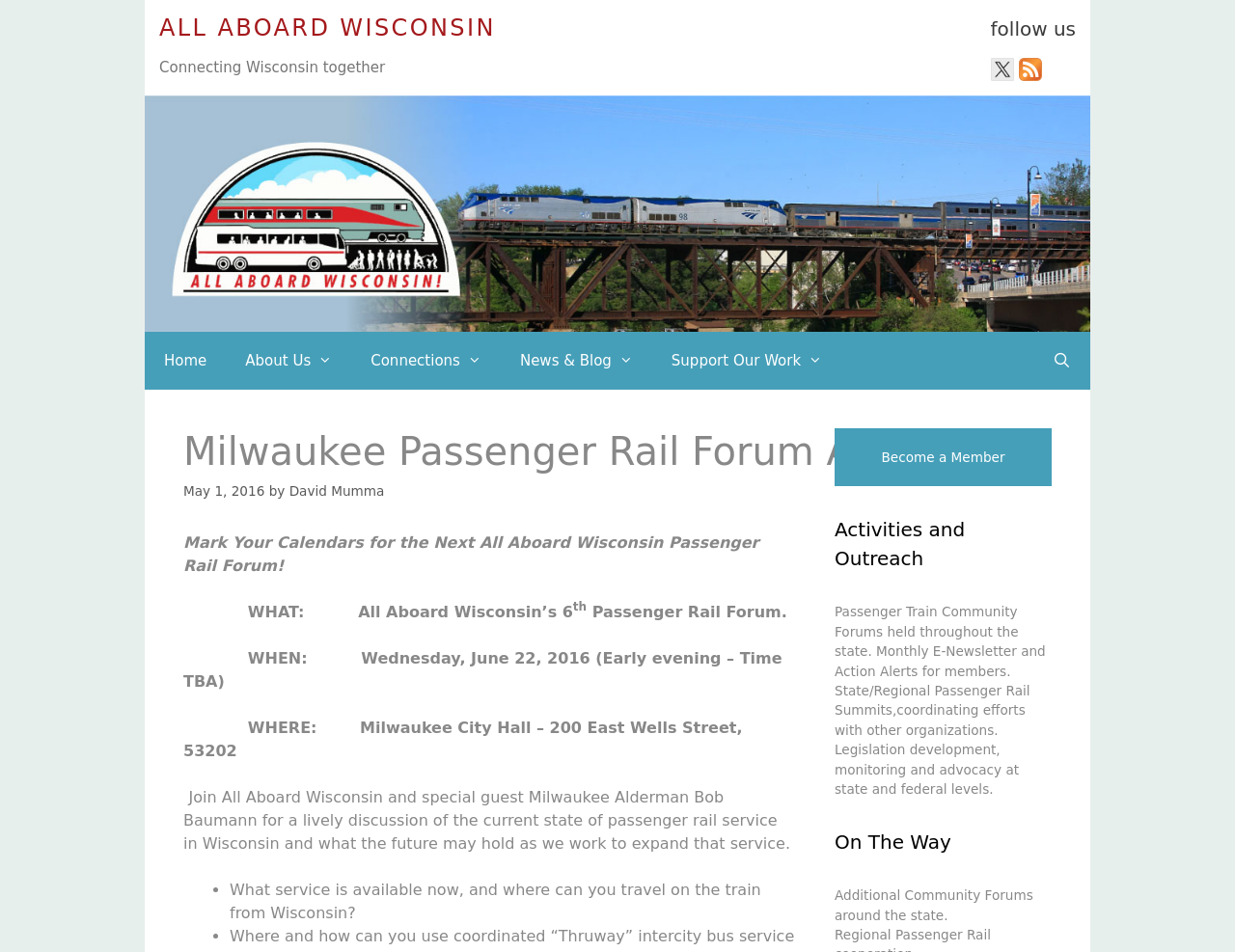Given the webpage screenshot and the description, determine the bounding box coordinates (top-left x, top-left y, bottom-right x, bottom-right y) that define the location of the UI element matching this description: News & Blog

[0.405, 0.349, 0.528, 0.409]